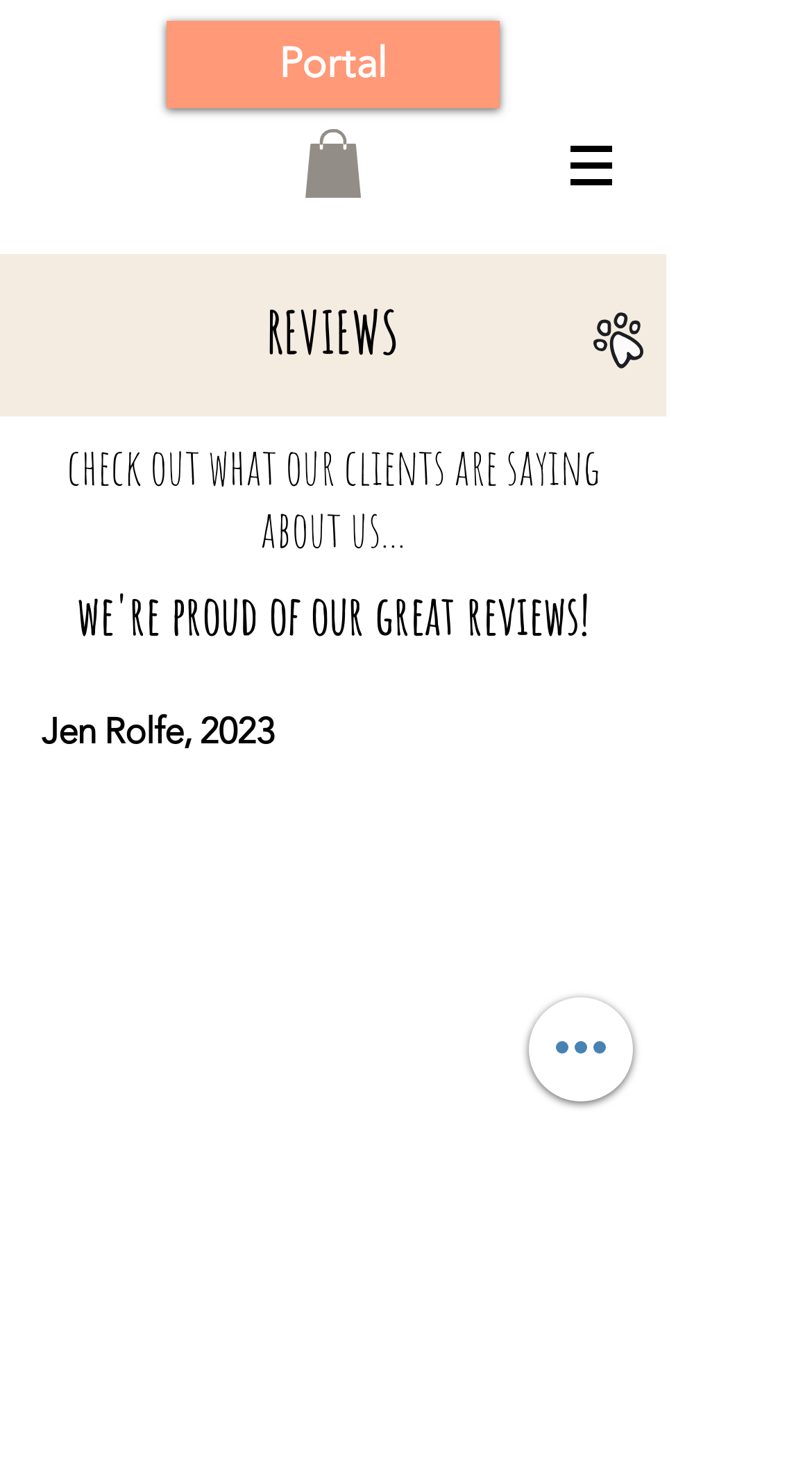What is the name of the reviewer mentioned on this webpage?
Please use the visual content to give a single word or phrase answer.

Jen Rolfe